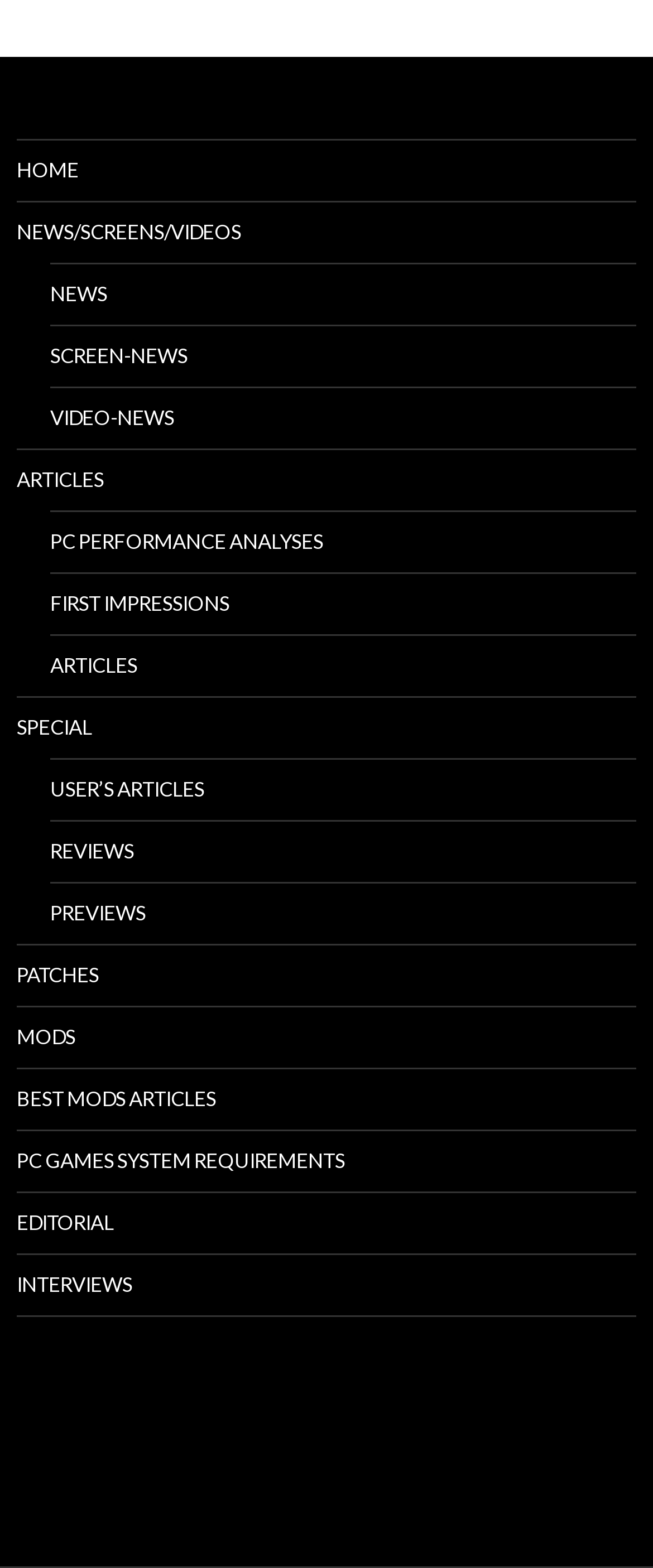Pinpoint the bounding box coordinates for the area that should be clicked to perform the following instruction: "Visit bosgenting".

None